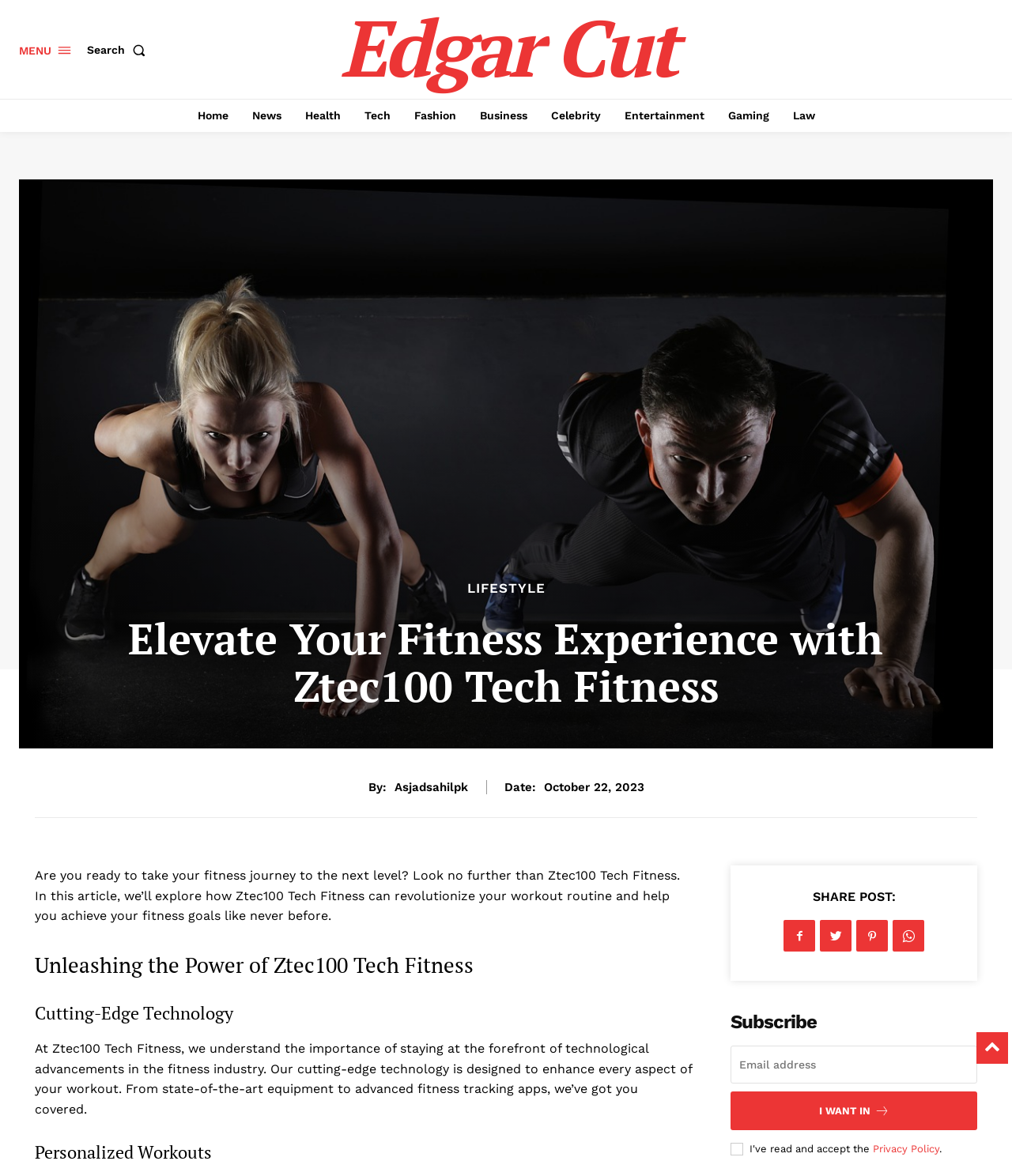Identify the bounding box coordinates of the section that should be clicked to achieve the task described: "Share the post on social media".

[0.774, 0.783, 0.806, 0.809]